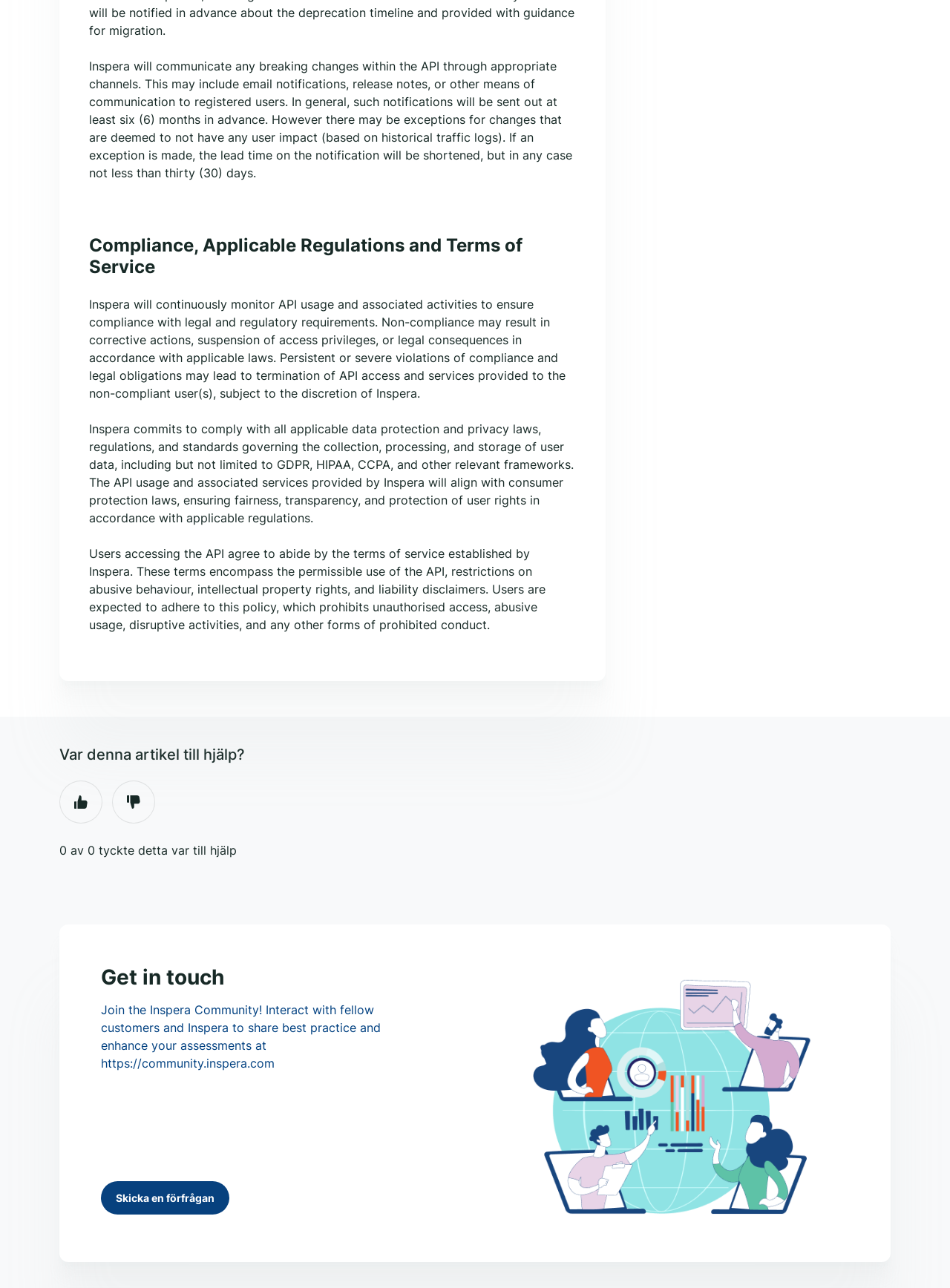Can you give a detailed response to the following question using the information from the image? How does Inspera communicate breaking changes within the API?

According to the webpage, Inspera will communicate any breaking changes within the API through appropriate channels, which may include email notifications, release notes, or other means of communication to registered users.